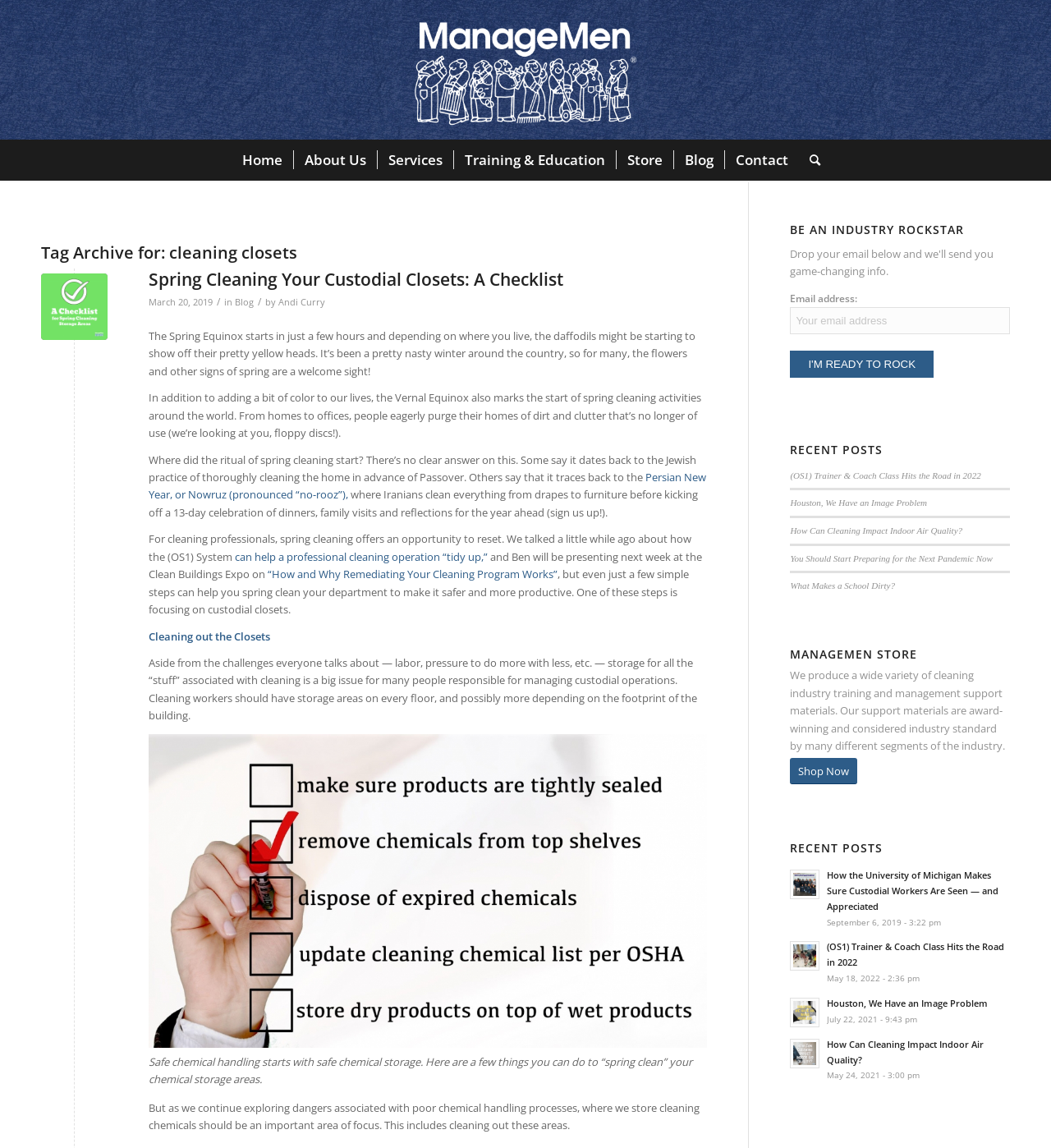What type of products are sold in the ManageMen store?
From the screenshot, supply a one-word or short-phrase answer.

Cleaning industry training and management support materials